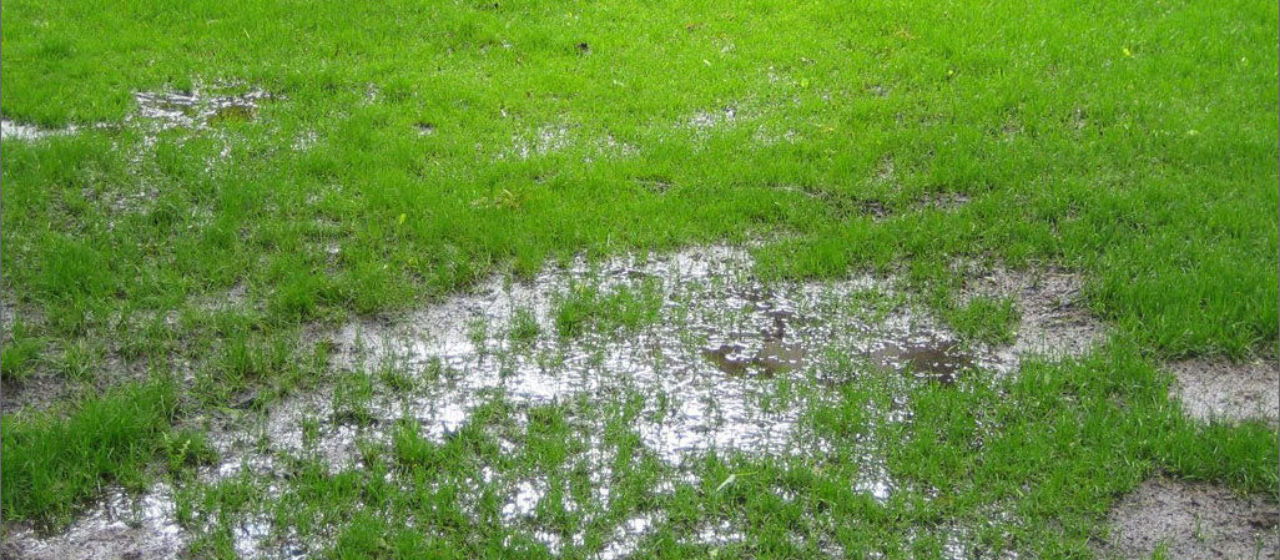Refer to the image and answer the question with as much detail as possible: What issue does the image highlight?

The image illustrates the common problem of waterlogging in lawns, which can lead to unhealthy grass conditions and challenges for lawn maintenance, as mentioned in the caption.